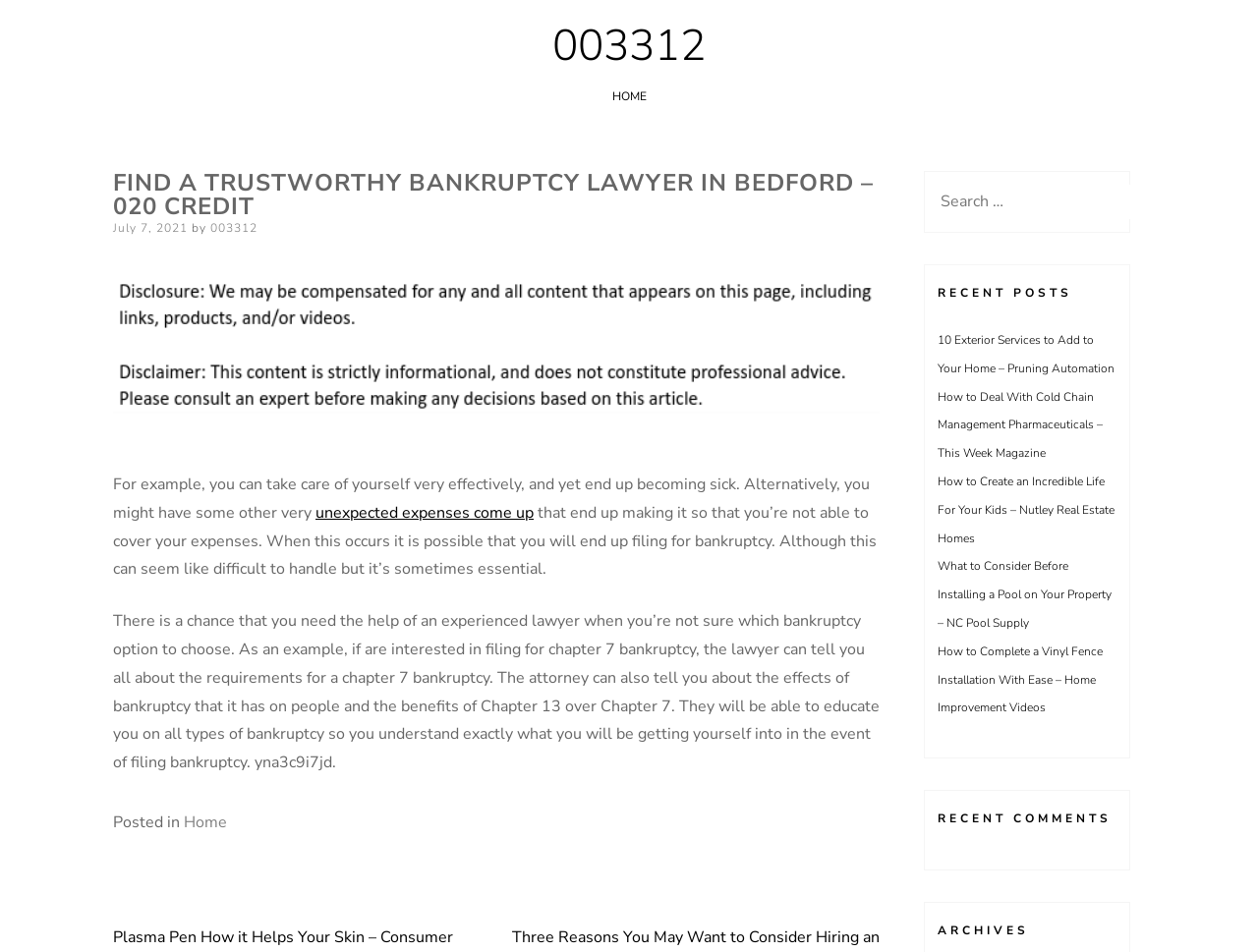Identify the bounding box coordinates for the element you need to click to achieve the following task: "Read the 'FIND A TRUSTWORTHY BANKRUPTCY LAWYER IN BEDFORD – 020 CREDIT' article". Provide the bounding box coordinates as four float numbers between 0 and 1, in the form [left, top, right, bottom].

[0.09, 0.18, 0.699, 0.229]